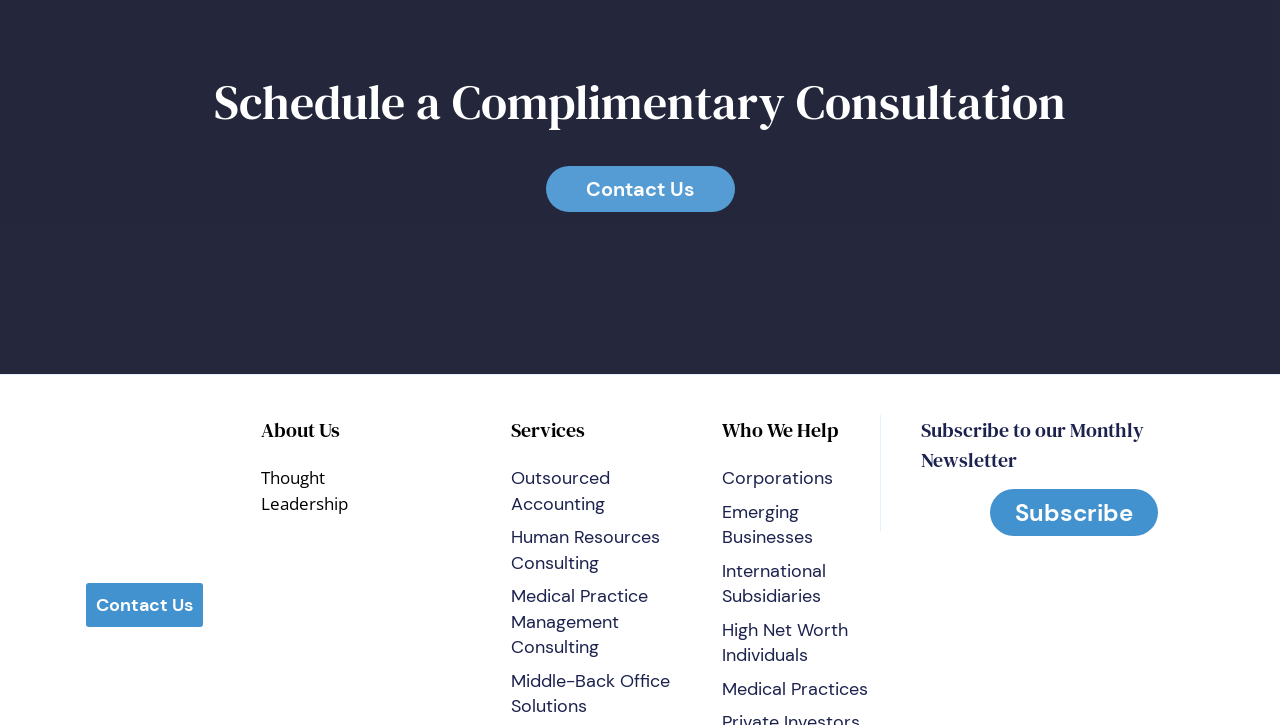Provide the bounding box coordinates of the UI element this sentence describes: "Medical Practice Management Consulting".

[0.399, 0.806, 0.506, 0.91]